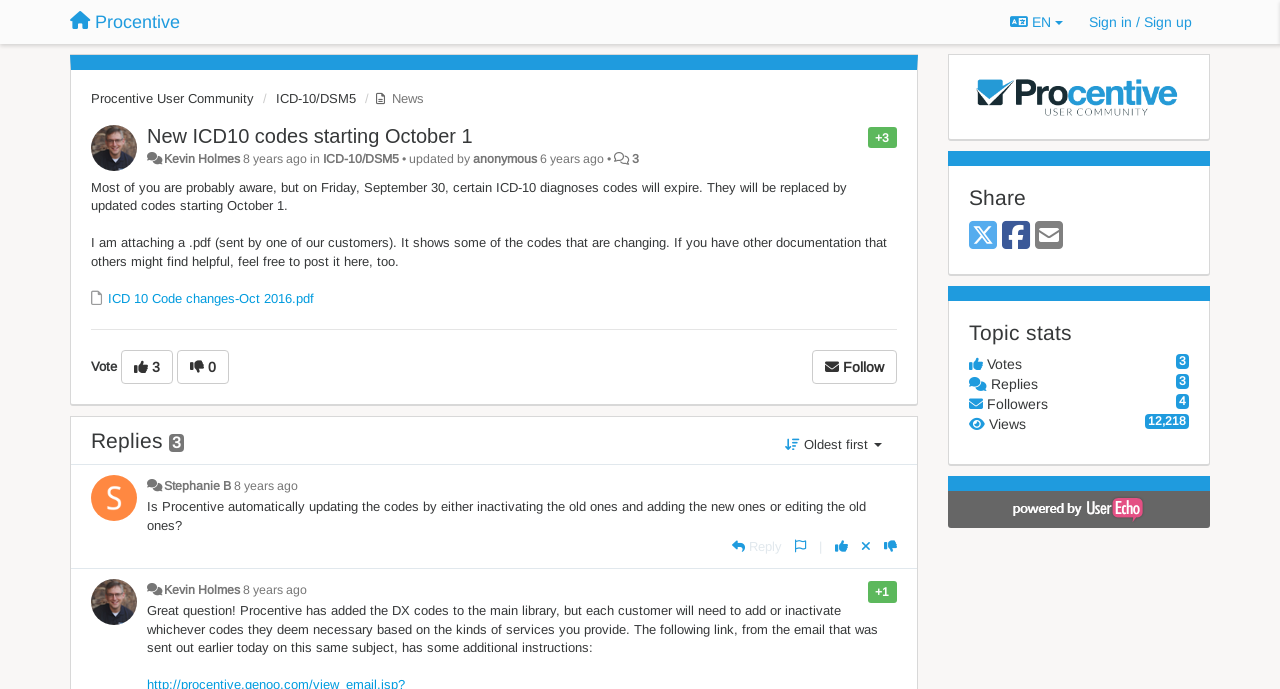Find the bounding box of the element with the following description: "ICD 10 Code changes-Oct 2016.pdf". The coordinates must be four float numbers between 0 and 1, formatted as [left, top, right, bottom].

[0.071, 0.422, 0.245, 0.444]